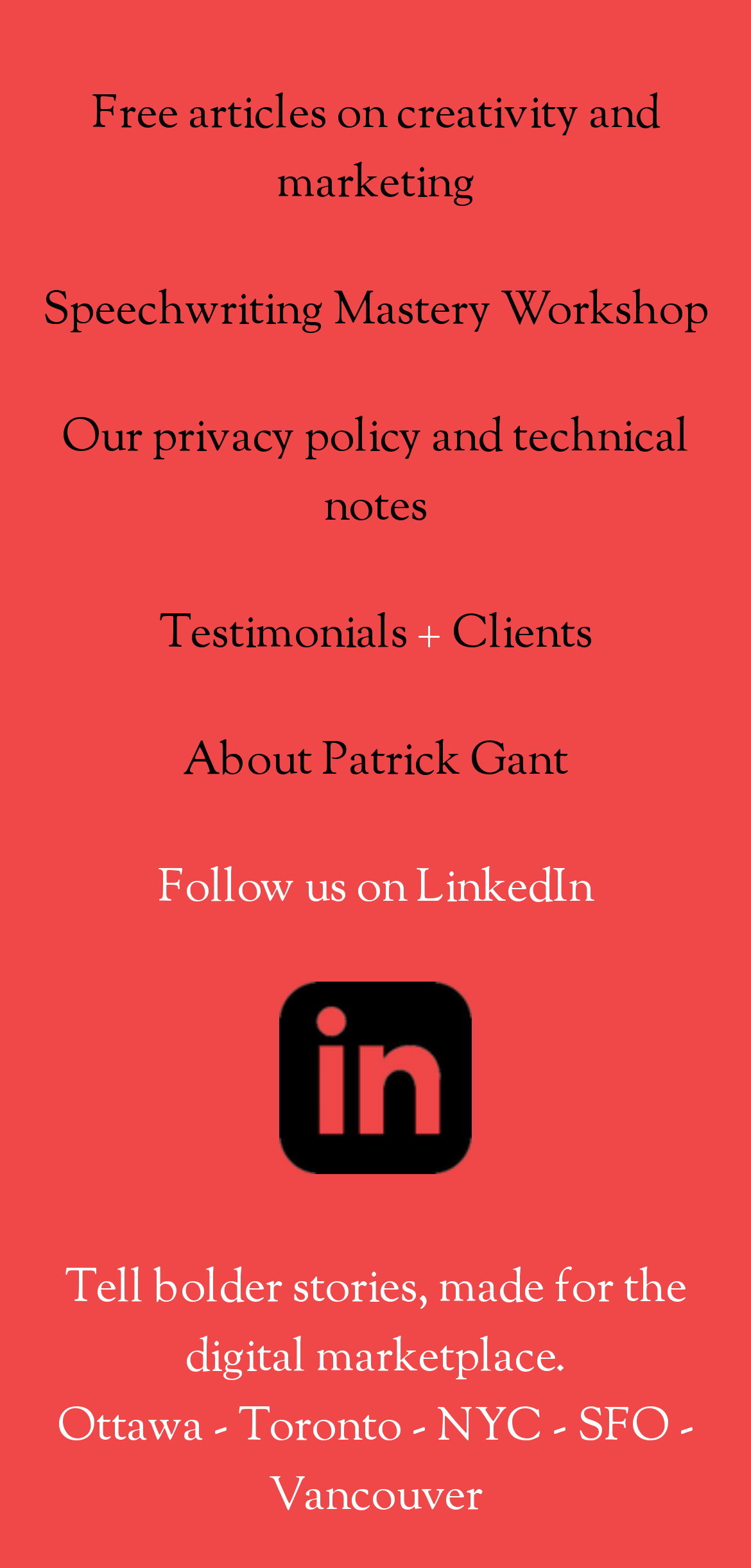Extract the bounding box coordinates for the described element: "Testimonials". The coordinates should be represented as four float numbers between 0 and 1: [left, top, right, bottom].

[0.212, 0.385, 0.555, 0.426]